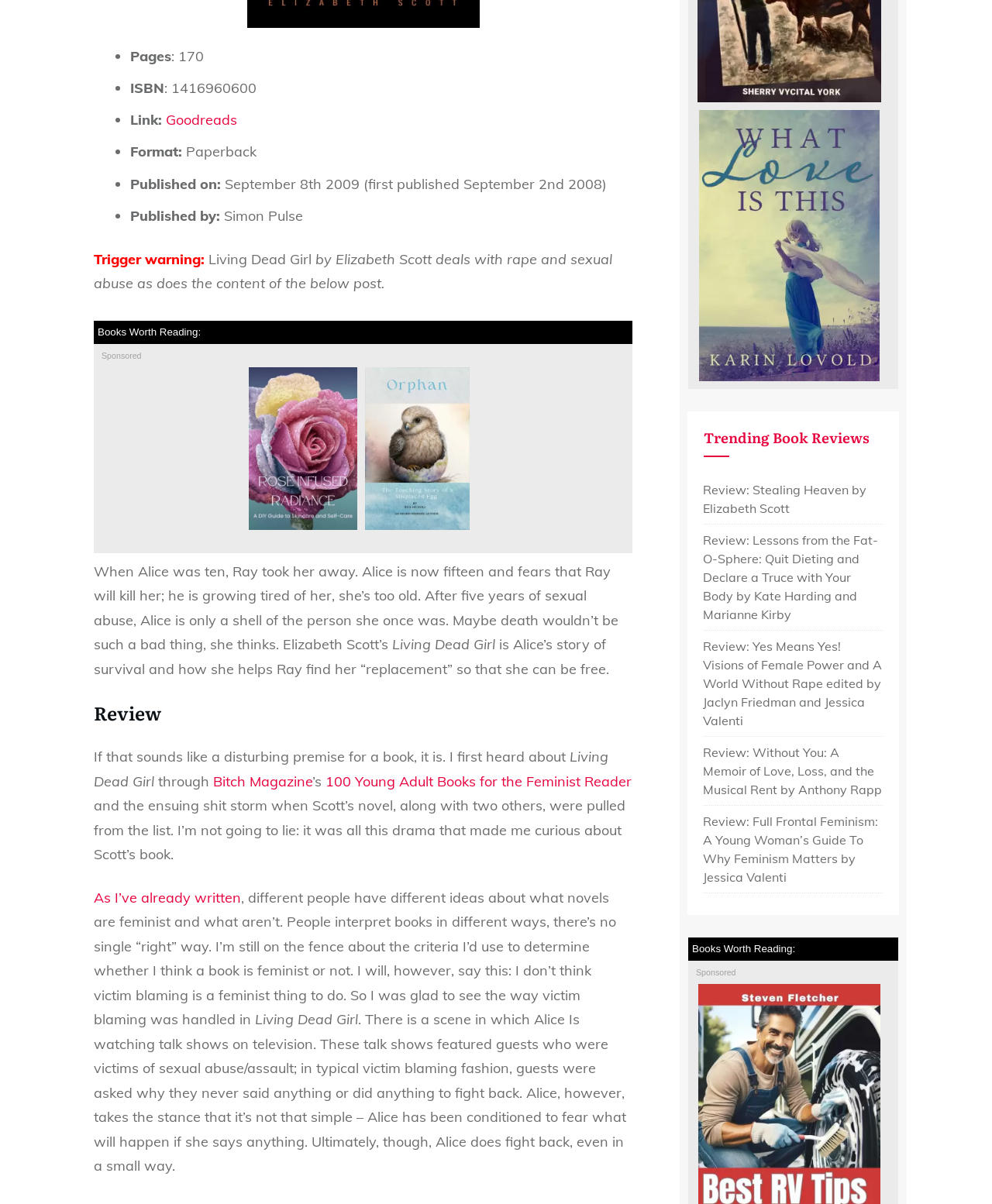Kindly provide the bounding box coordinates of the section you need to click on to fulfill the given instruction: "View the recent post 'Pet Sitting vs. Boarding – Choosing the Right Care for Your Pet'".

None